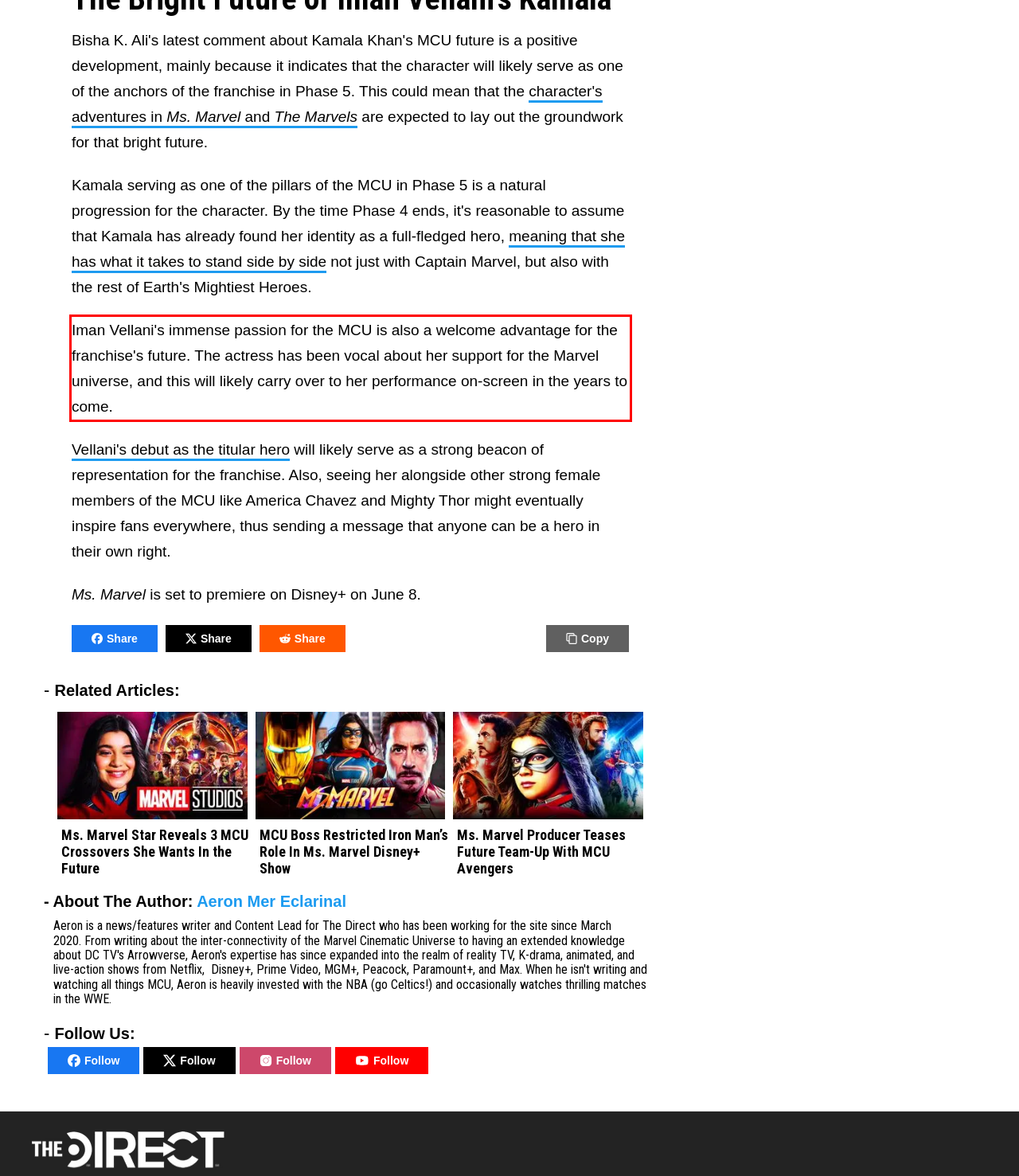With the provided screenshot of a webpage, locate the red bounding box and perform OCR to extract the text content inside it.

Iman Vellani's immense passion for the MCU is also a welcome advantage for the franchise's future. The actress has been vocal about her support for the Marvel universe, and this will likely carry over to her performance on-screen in the years to come.